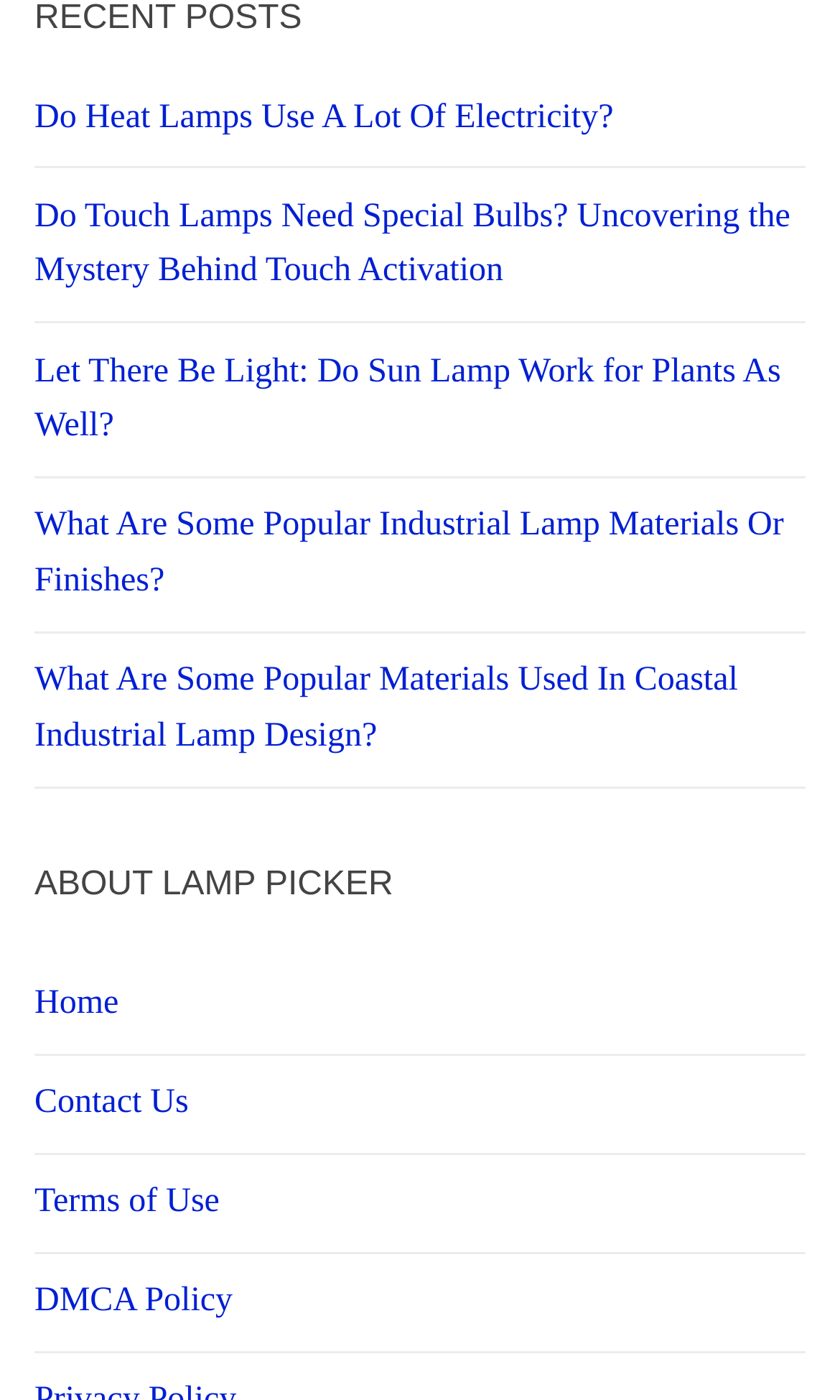What is the title of the section above the navigation links?
Please craft a detailed and exhaustive response to the question.

The section above the navigation links has the heading 'ABOUT LAMP PICKER', which suggests that this section is about the website Lamp Picker.